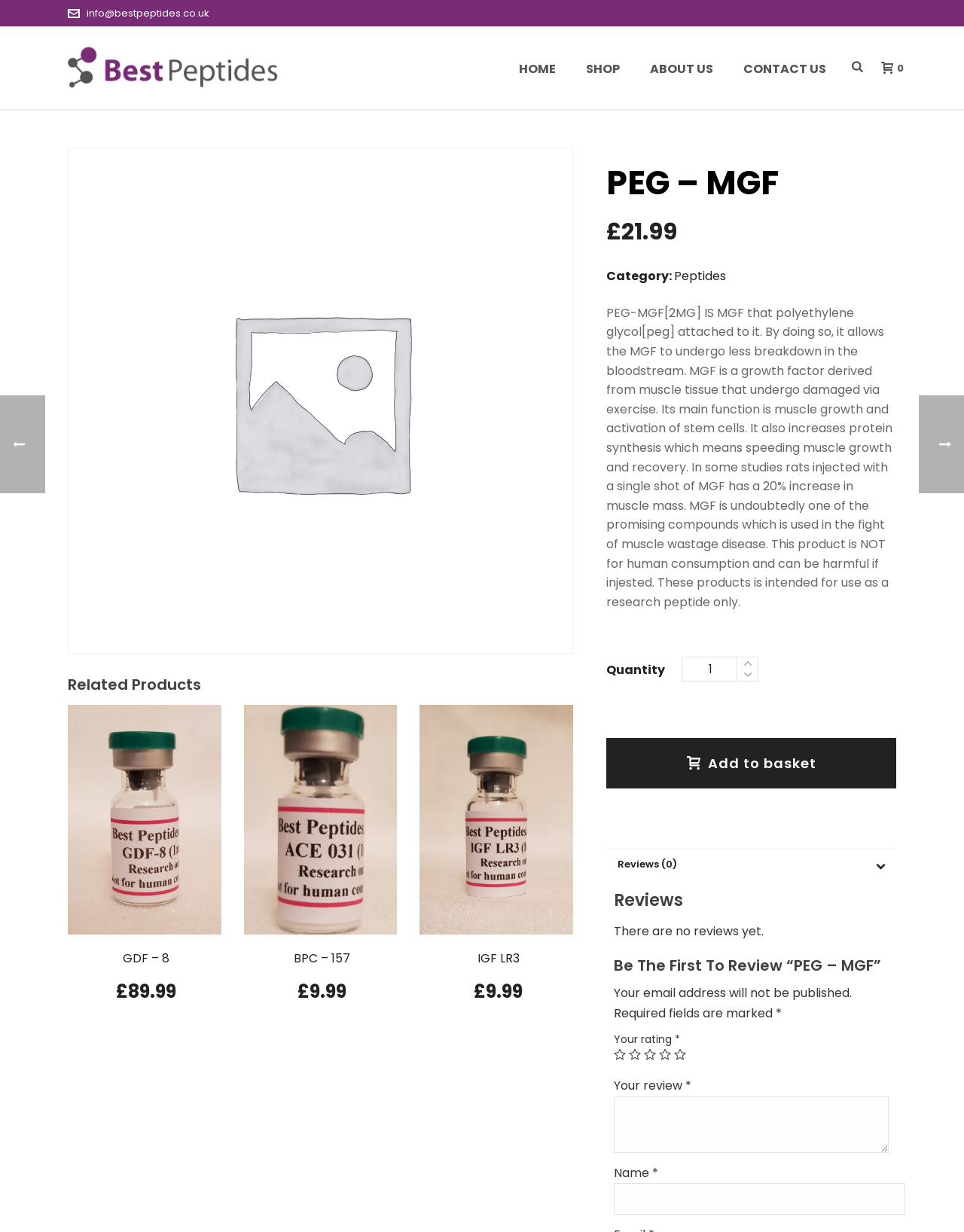Specify the bounding box coordinates of the area that needs to be clicked to achieve the following instruction: "Click the 'HOME' link".

[0.523, 0.021, 0.592, 0.089]